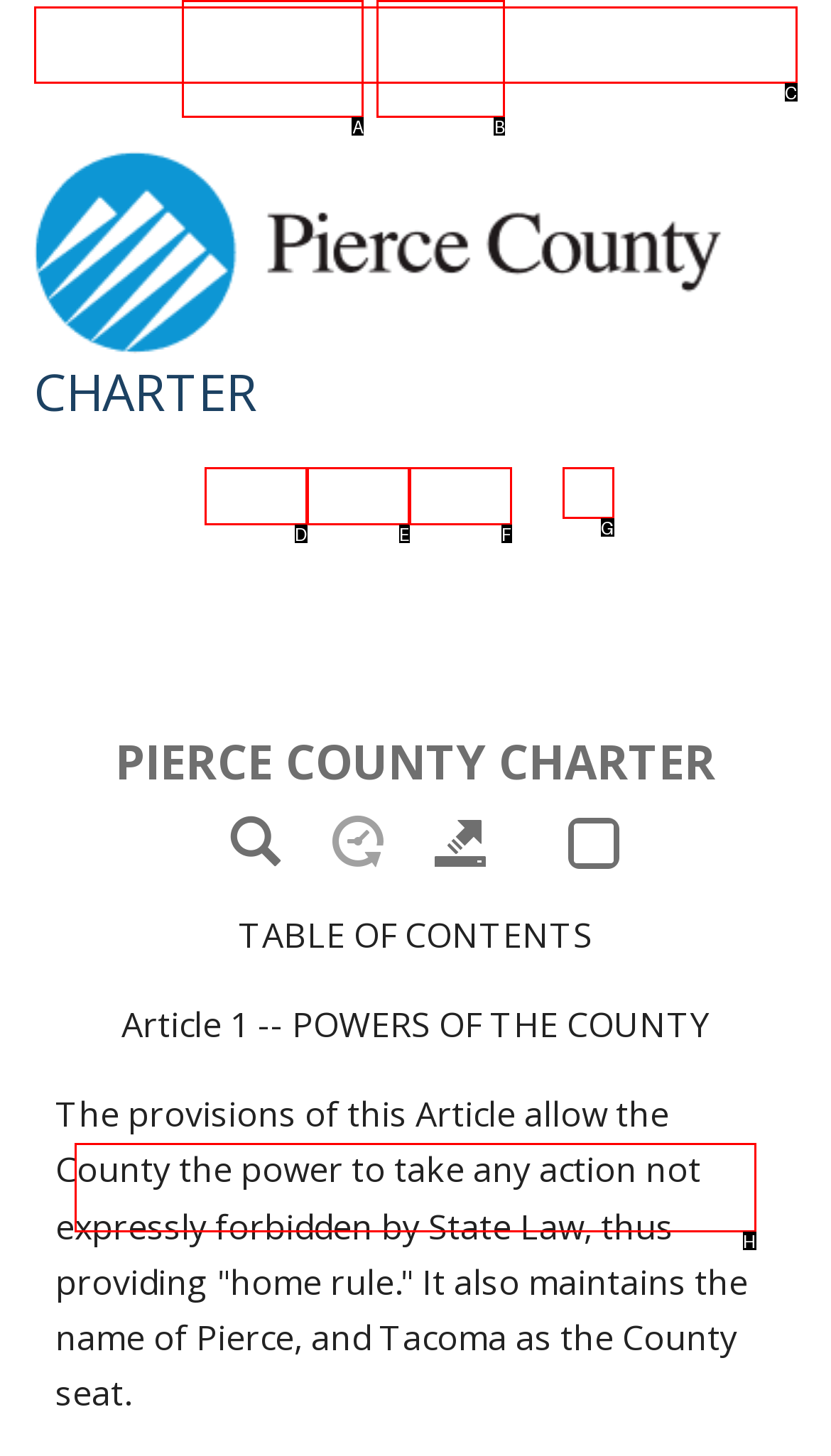Choose the option that matches the following description: aria-label="Save, Share, Bookmark or Print"
Reply with the letter of the selected option directly.

F